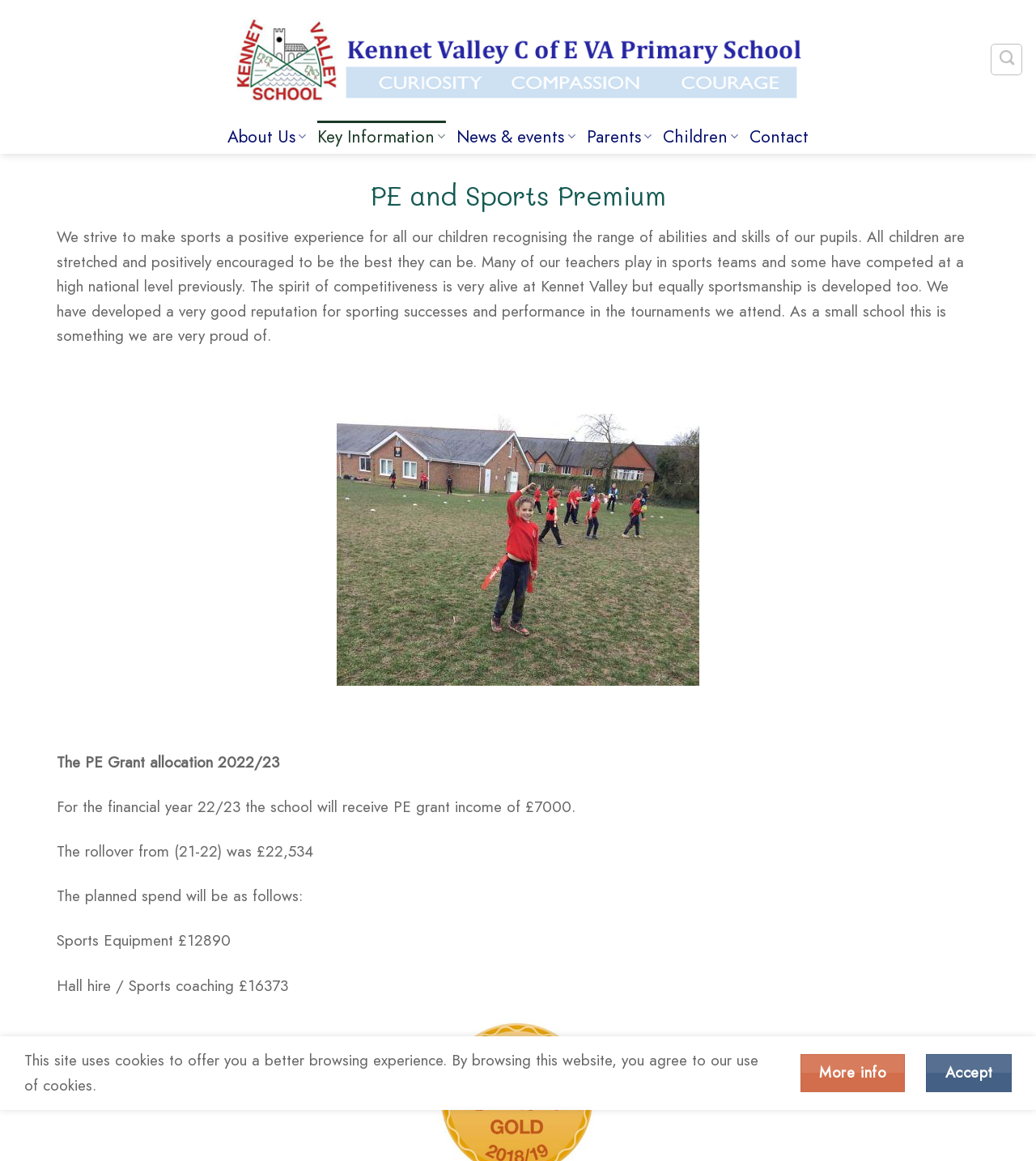What is the name of the school?
Using the image provided, answer with just one word or phrase.

Kennet Valley Primary School